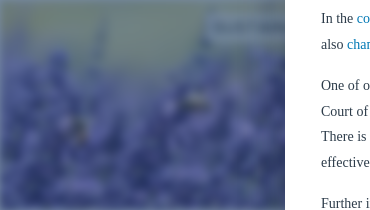What is the purpose of the image and article?
Answer the question with a single word or phrase by looking at the picture.

Call to action